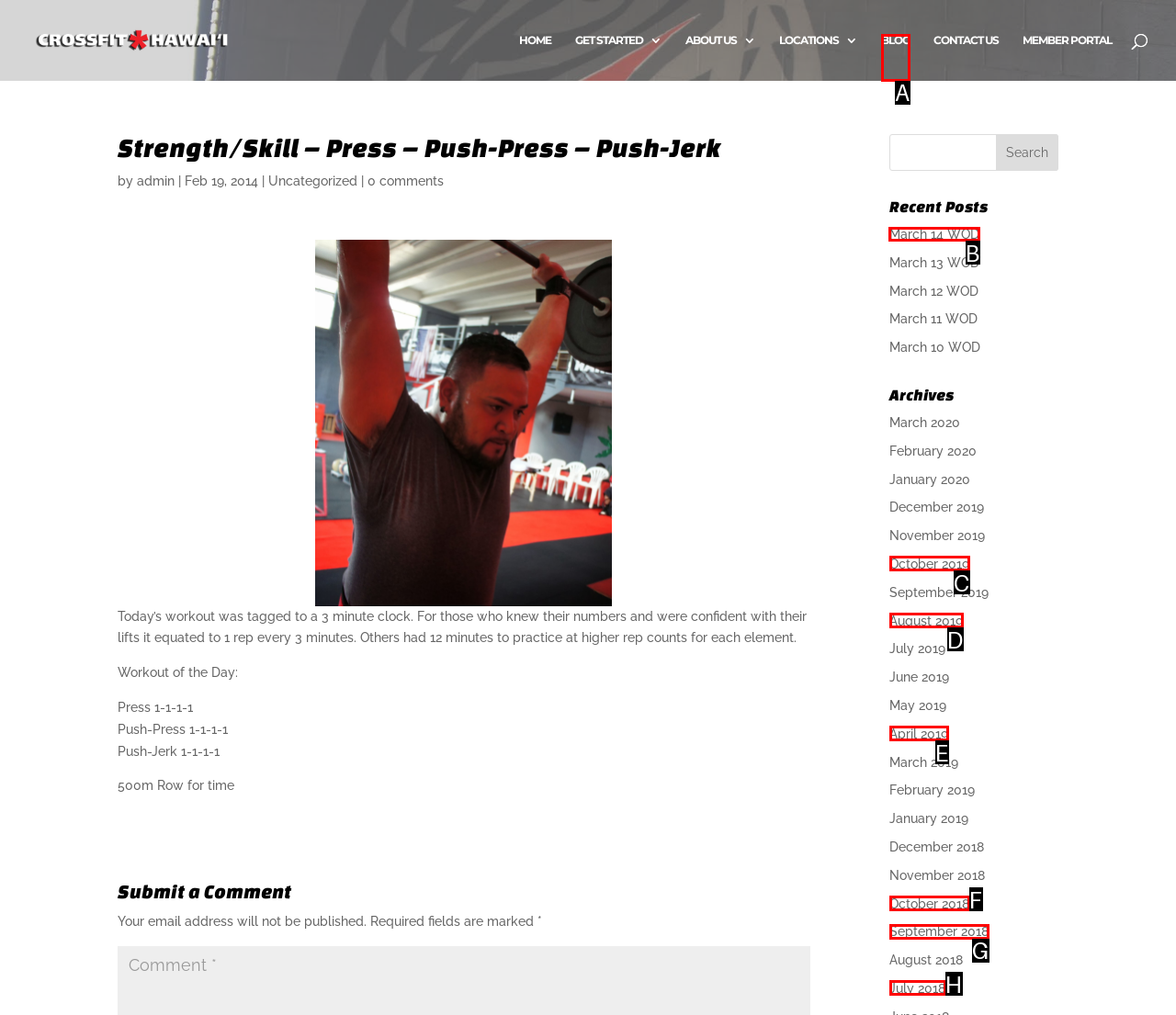Determine which element should be clicked for this task: View the 'March 14 WOD' post
Answer with the letter of the selected option.

B